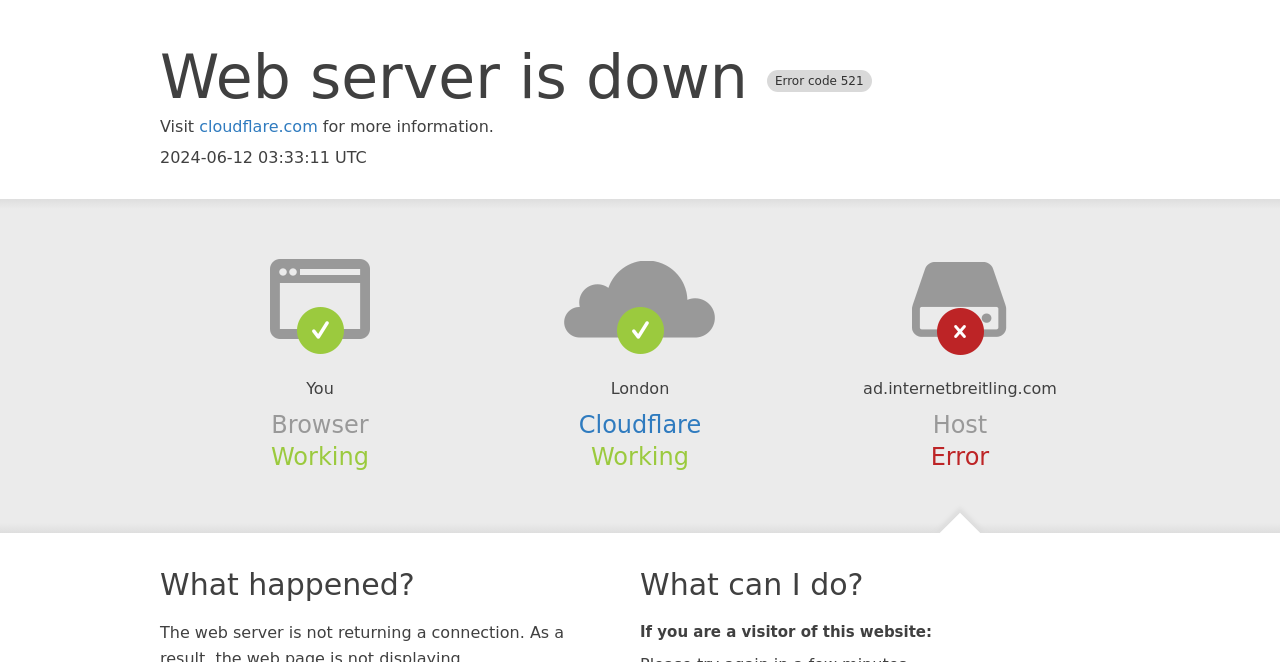Using the information in the image, give a detailed answer to the following question: What is the error code?

The error code is mentioned in the heading 'Web server is down Error code 521' at the top of the webpage, which indicates that the web server is currently down.